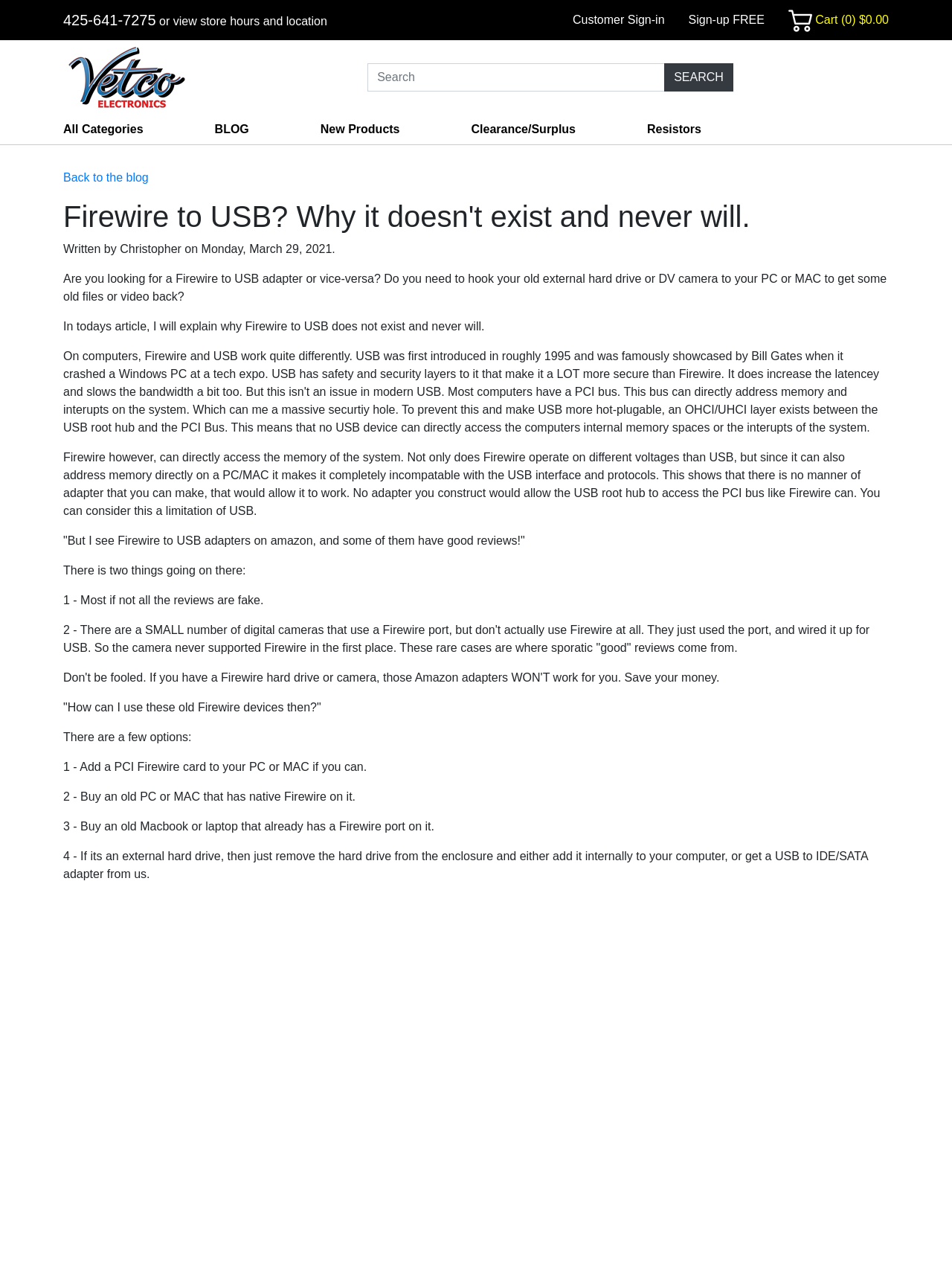Given the description "Sign-up for a new account", determine the bounding box of the corresponding UI element.

[0.066, 0.868, 0.212, 0.878]